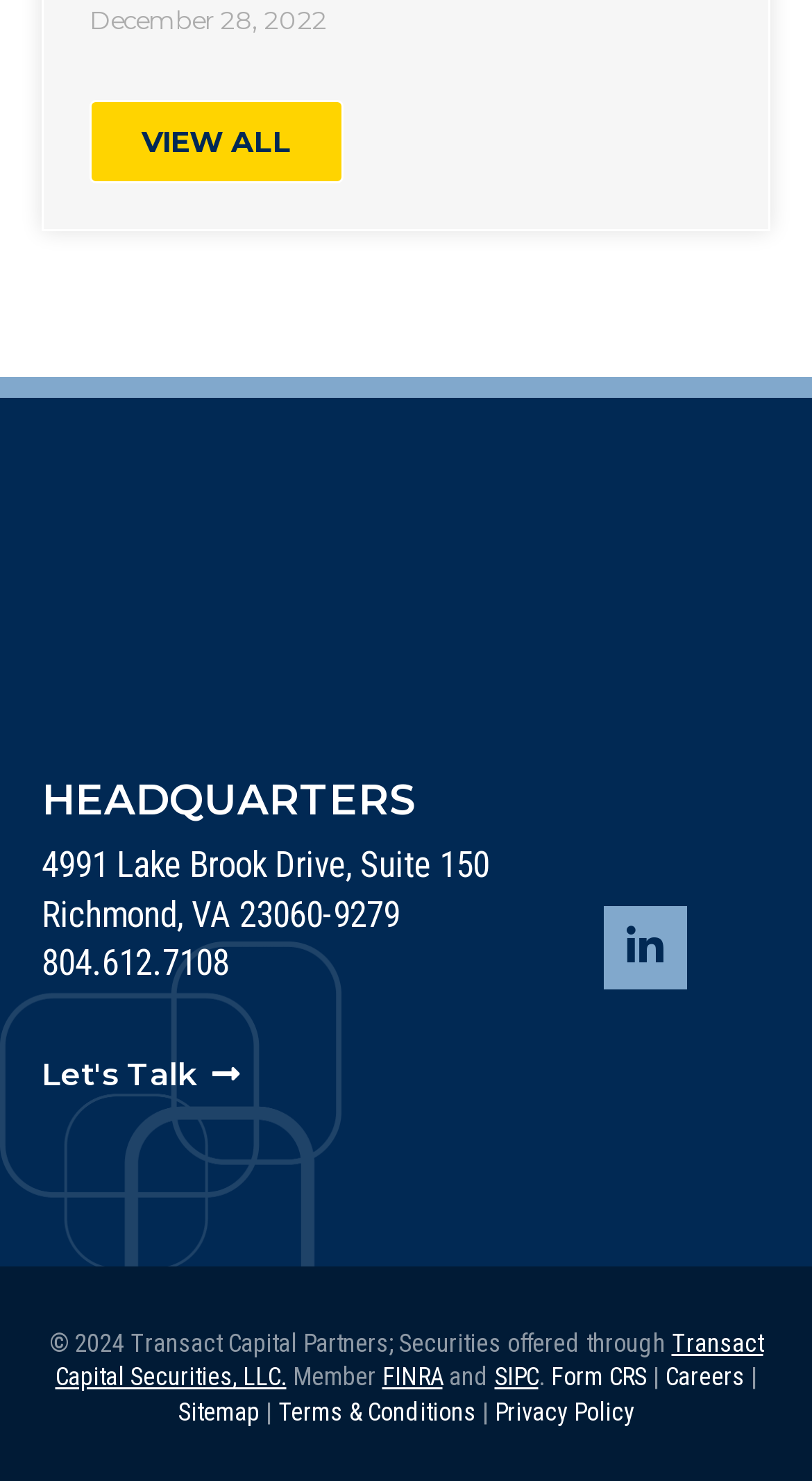From the webpage screenshot, identify the region described by Transact Capital Securities, LLC.. Provide the bounding box coordinates as (top-left x, top-left y, bottom-right x, bottom-right y), with each value being a floating point number between 0 and 1.

[0.068, 0.897, 0.94, 0.94]